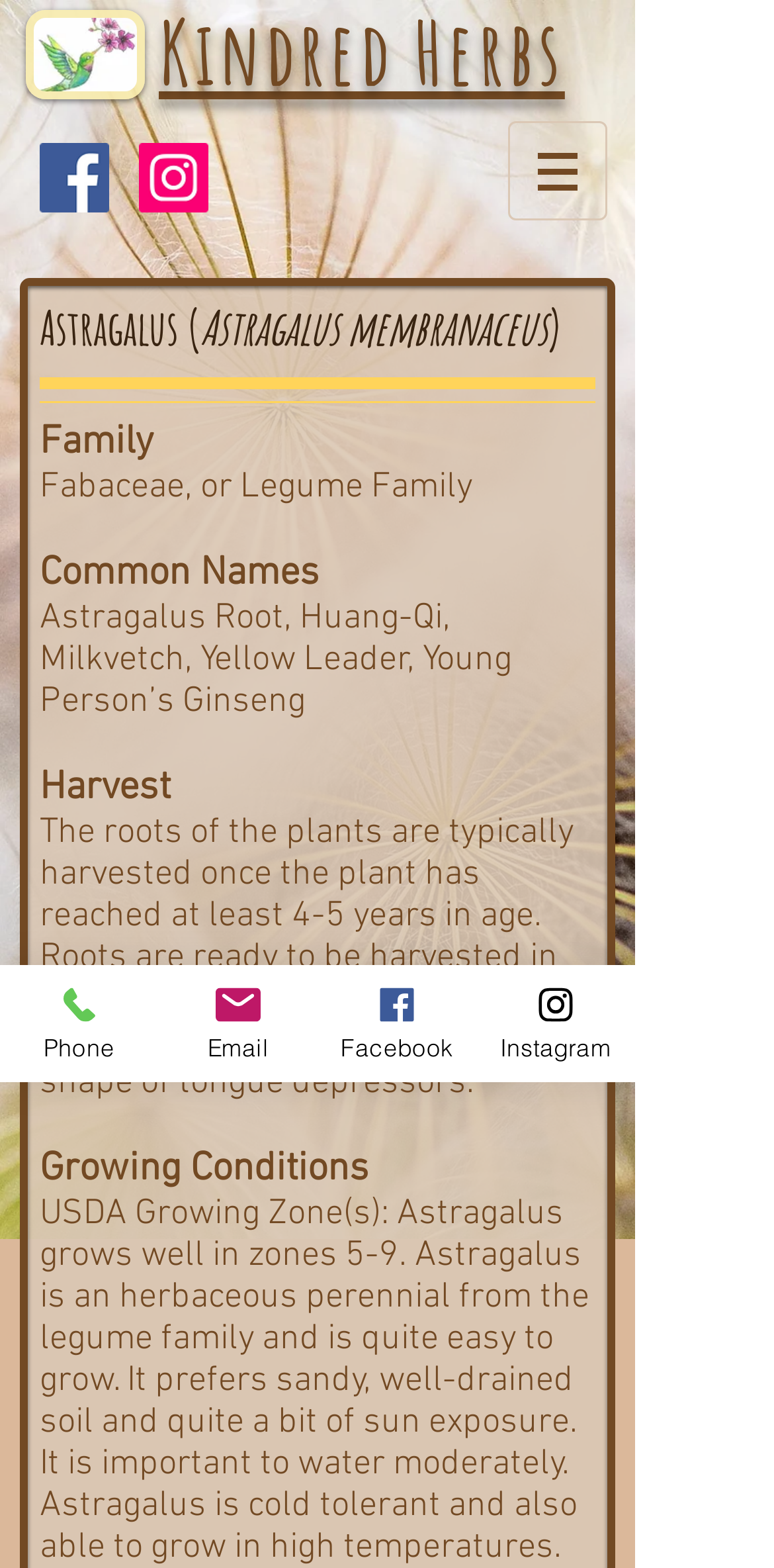Identify the first-level heading on the webpage and generate its text content.

Astragalus (Astragalus membranaceus) 